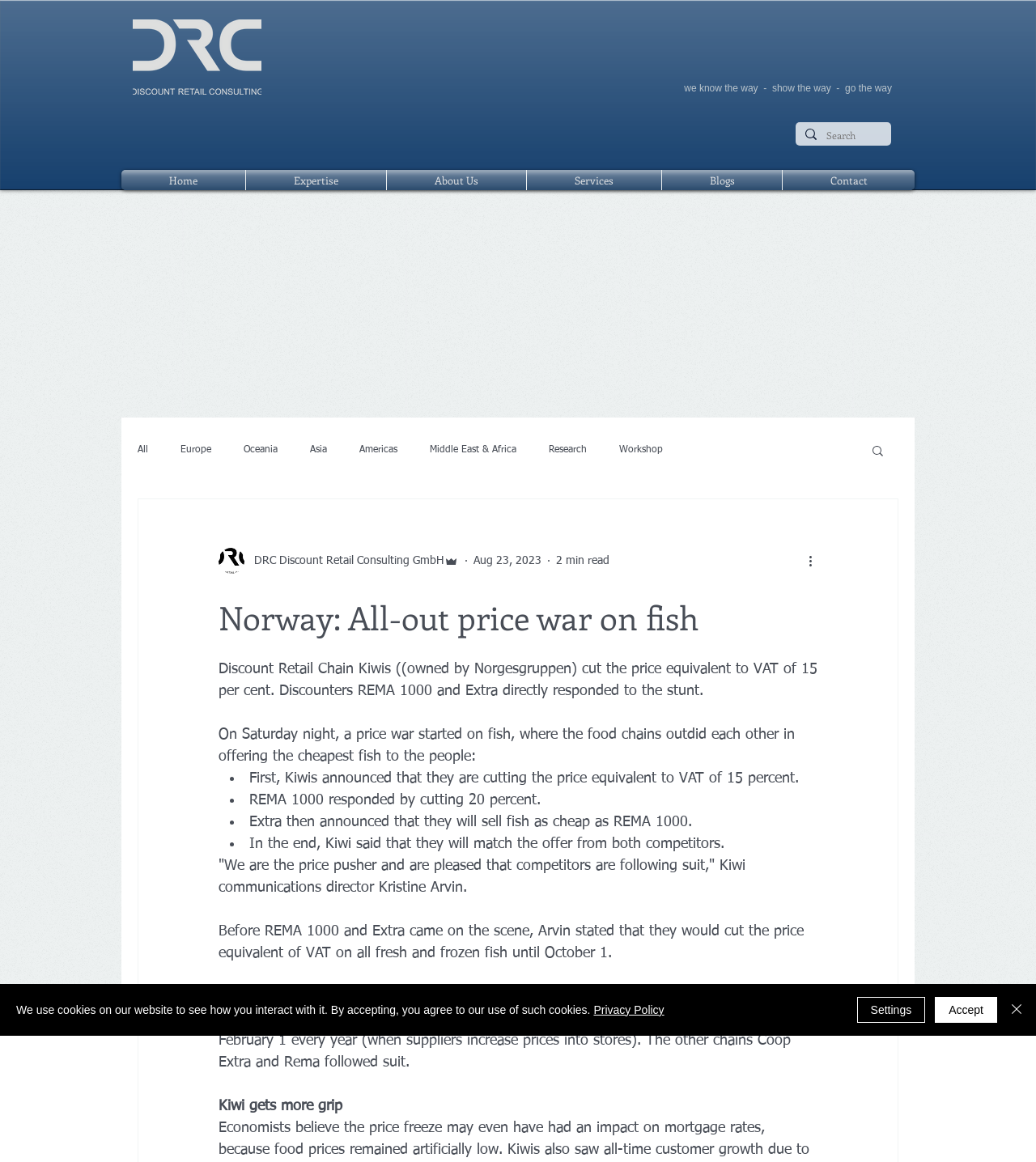Using the provided element description: "Americas", identify the bounding box coordinates. The coordinates should be four floats between 0 and 1 in the order [left, top, right, bottom].

[0.347, 0.382, 0.384, 0.392]